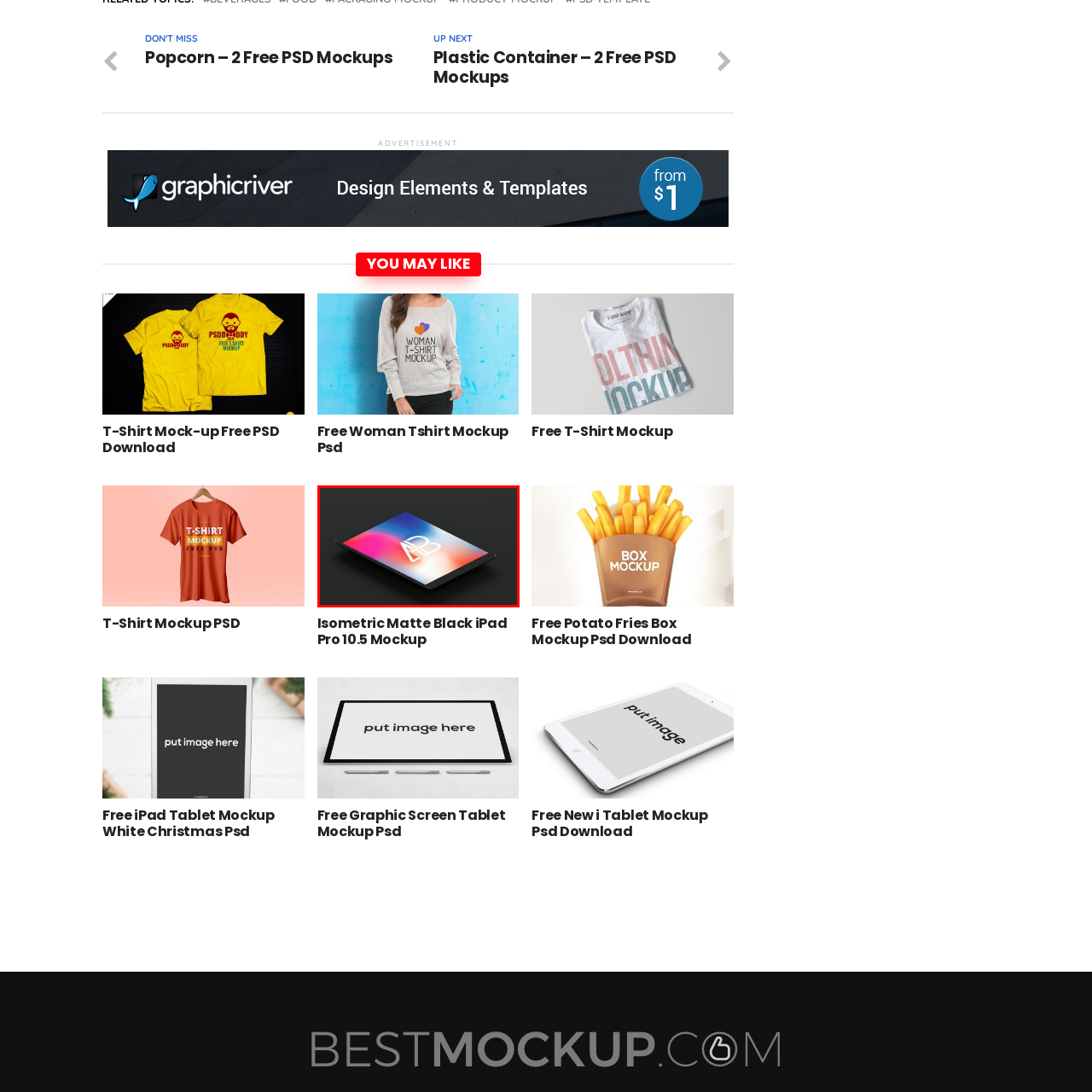Give a comprehensive caption for the image marked by the red rectangle.

The image showcases a sleek, isometric view of a matte black iPad Pro 10.5, elegantly displaying a vibrant and colorful screen. The background is a subtle dark hue, which enhances the device's modern aesthetics. On the screen, colorful gradients in shades of blue, pink, and white blend harmoniously, featuring the stylized text "AB" prominently at the center. This mockup serves as a versatile template for showcasing app designs or digital content, making it an ideal visual asset for designers and marketers looking to present their work in a professional manner.